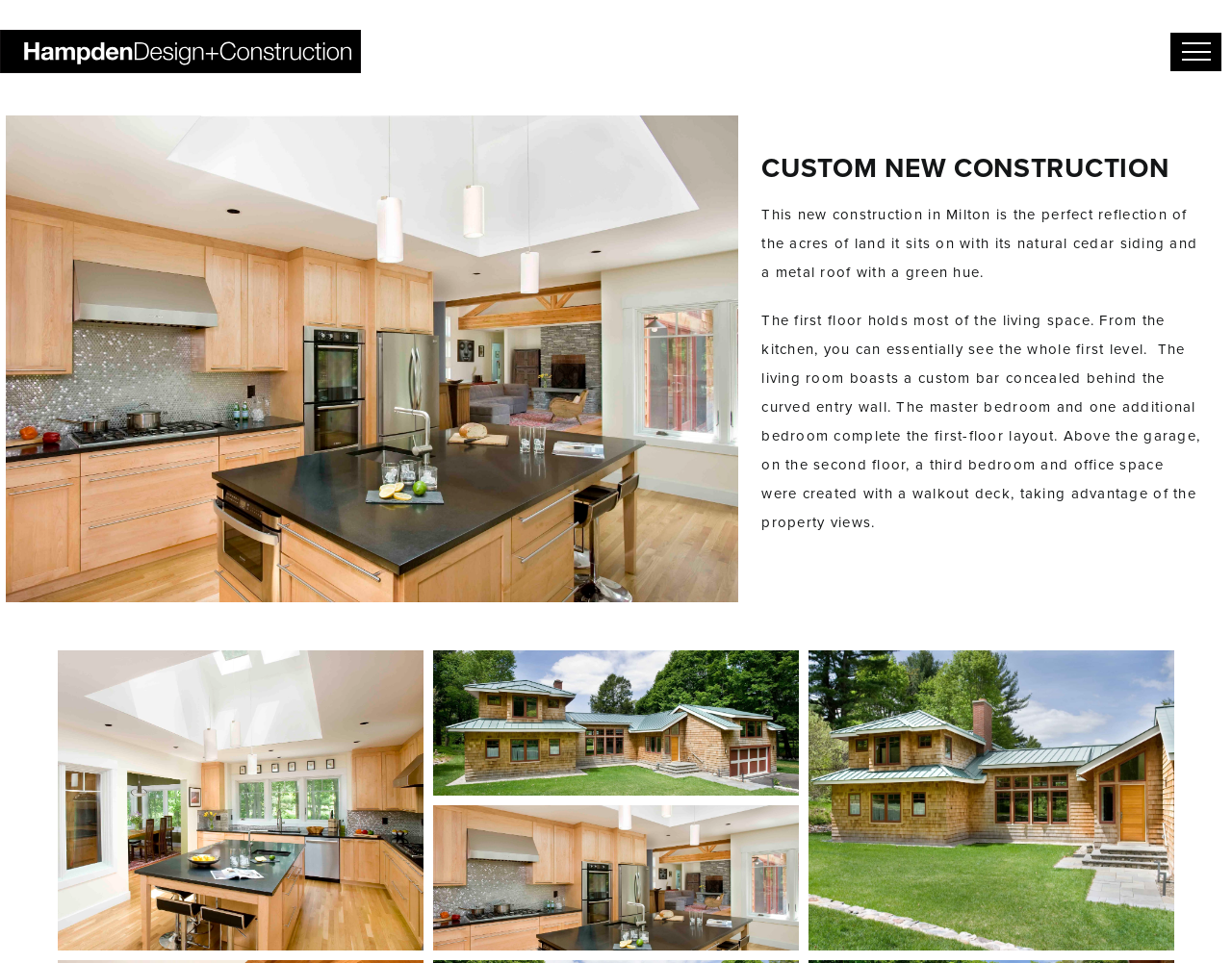What is the material of the siding?
Using the image as a reference, answer with just one word or a short phrase.

Natural cedar